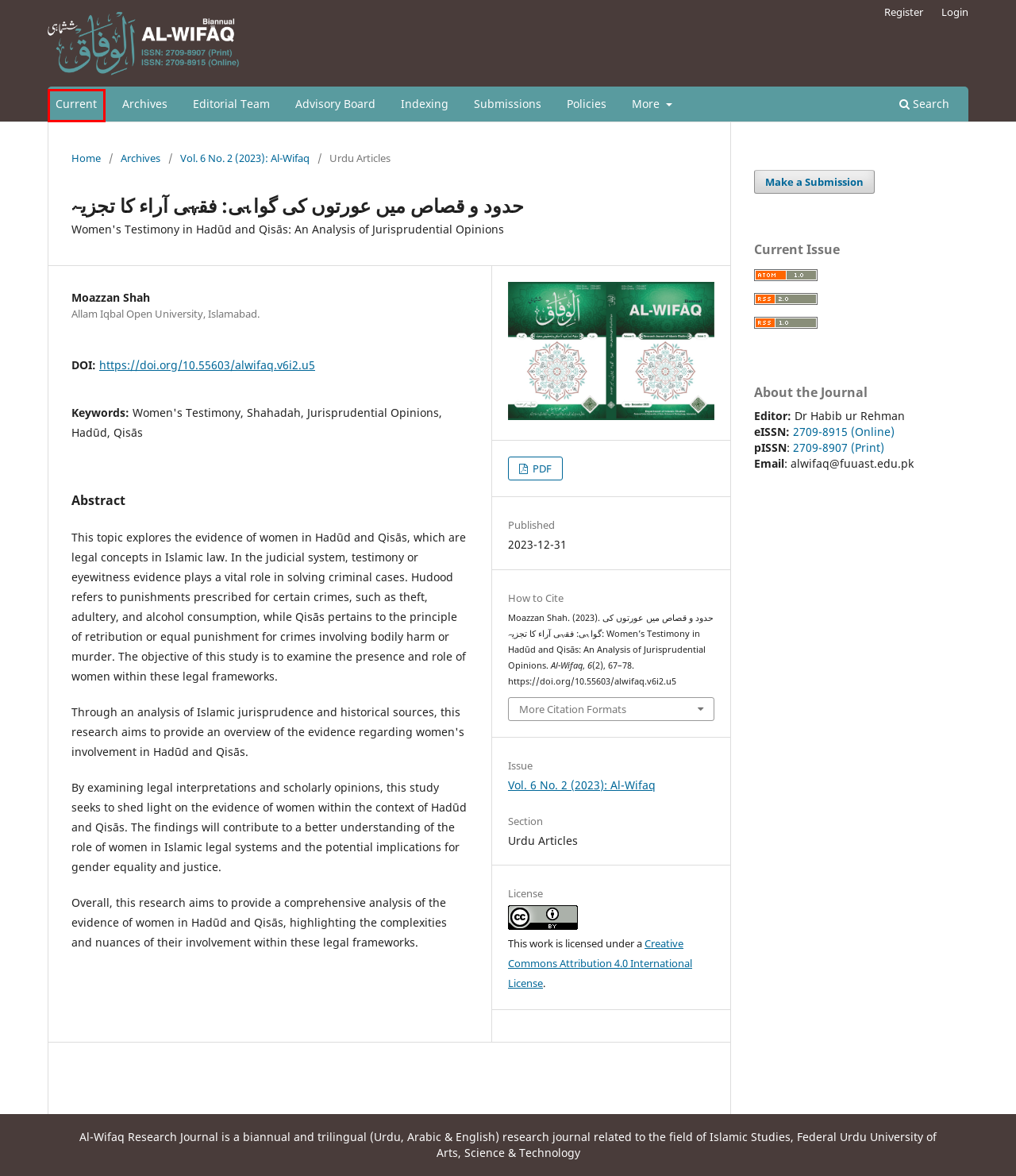You have a screenshot of a webpage with a red bounding box around an element. Choose the best matching webpage description that would appear after clicking the highlighted element. Here are the candidates:
A. Archives
	
							| Al-Wifaq
B. Login
							| Al-Wifaq
C. Search
							| Al-Wifaq
D. Policies
							| Al-Wifaq
E. ISSN 2709-8907 (Print)  | al-Vifāq shashmāhī | The ISSN Portal
F. Vol. 6 No. 2 (2023): Al-Wifaq
							| Al-Wifaq
G. Submissions
							| Al-Wifaq
H. Editorial Team
							| Al-Wifaq

F